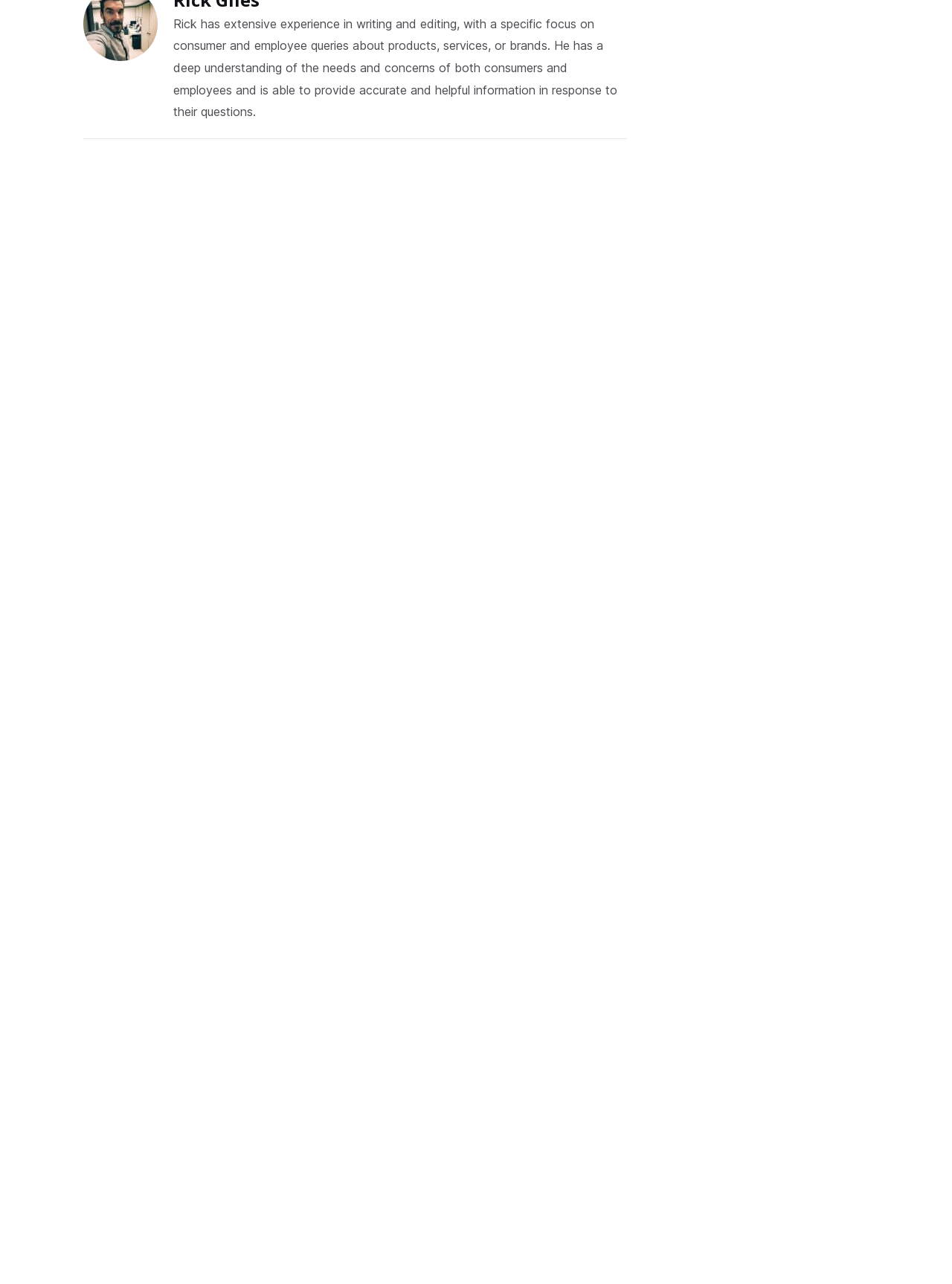Extract the bounding box coordinates for the HTML element that matches this description: "name="submit" value="Post Comment »"". The coordinates should be four float numbers between 0 and 1, i.e., [left, top, right, bottom].

[0.088, 0.417, 0.213, 0.445]